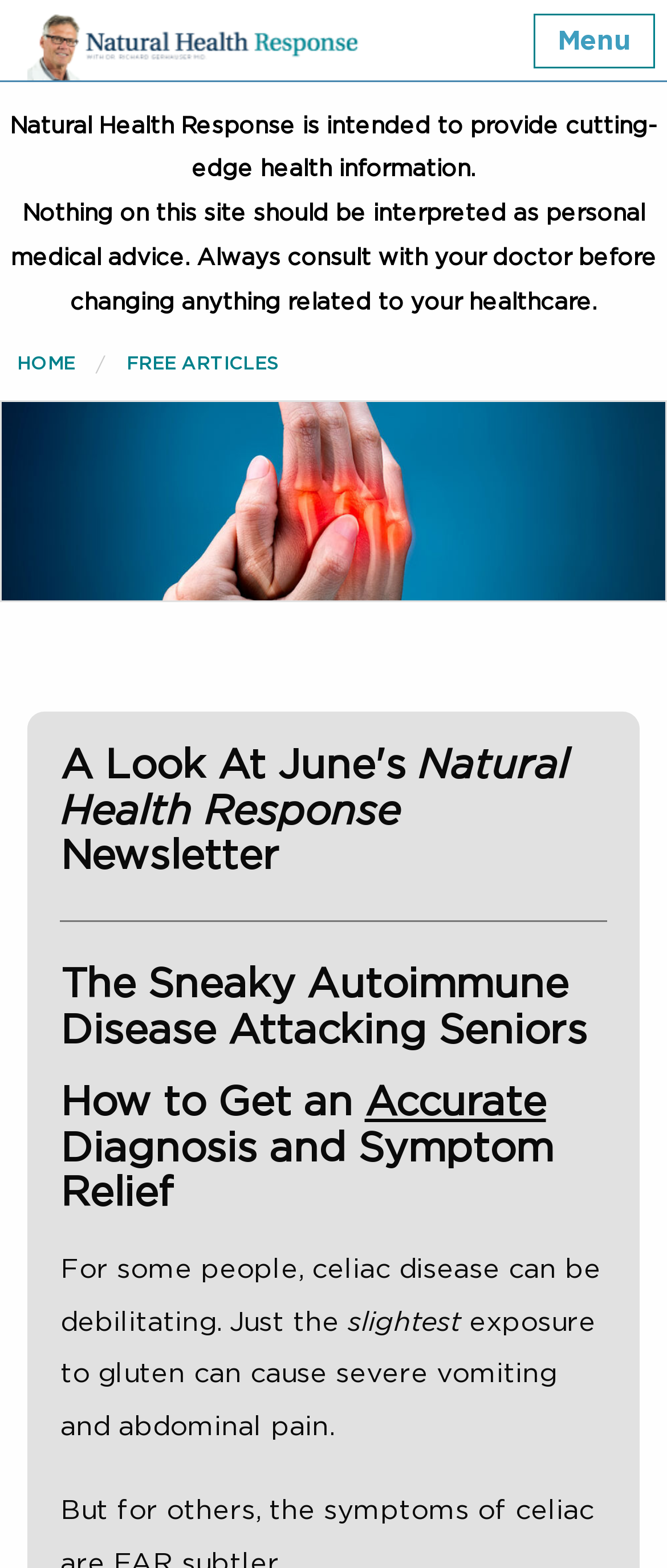Answer the question with a single word or phrase: 
What is the effect of gluten exposure on some people?

Severe vomiting and abdominal pain